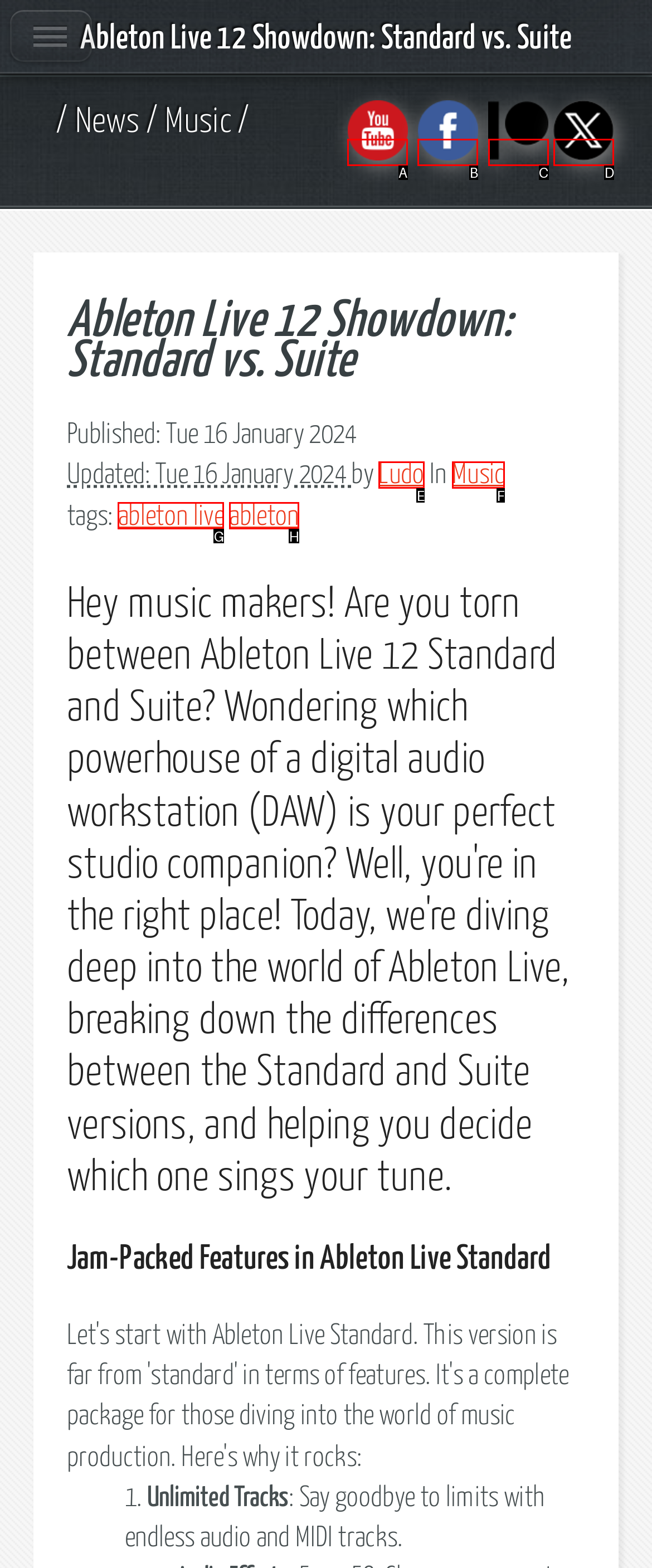Which HTML element matches the description: ableton live the best? Answer directly with the letter of the chosen option.

G